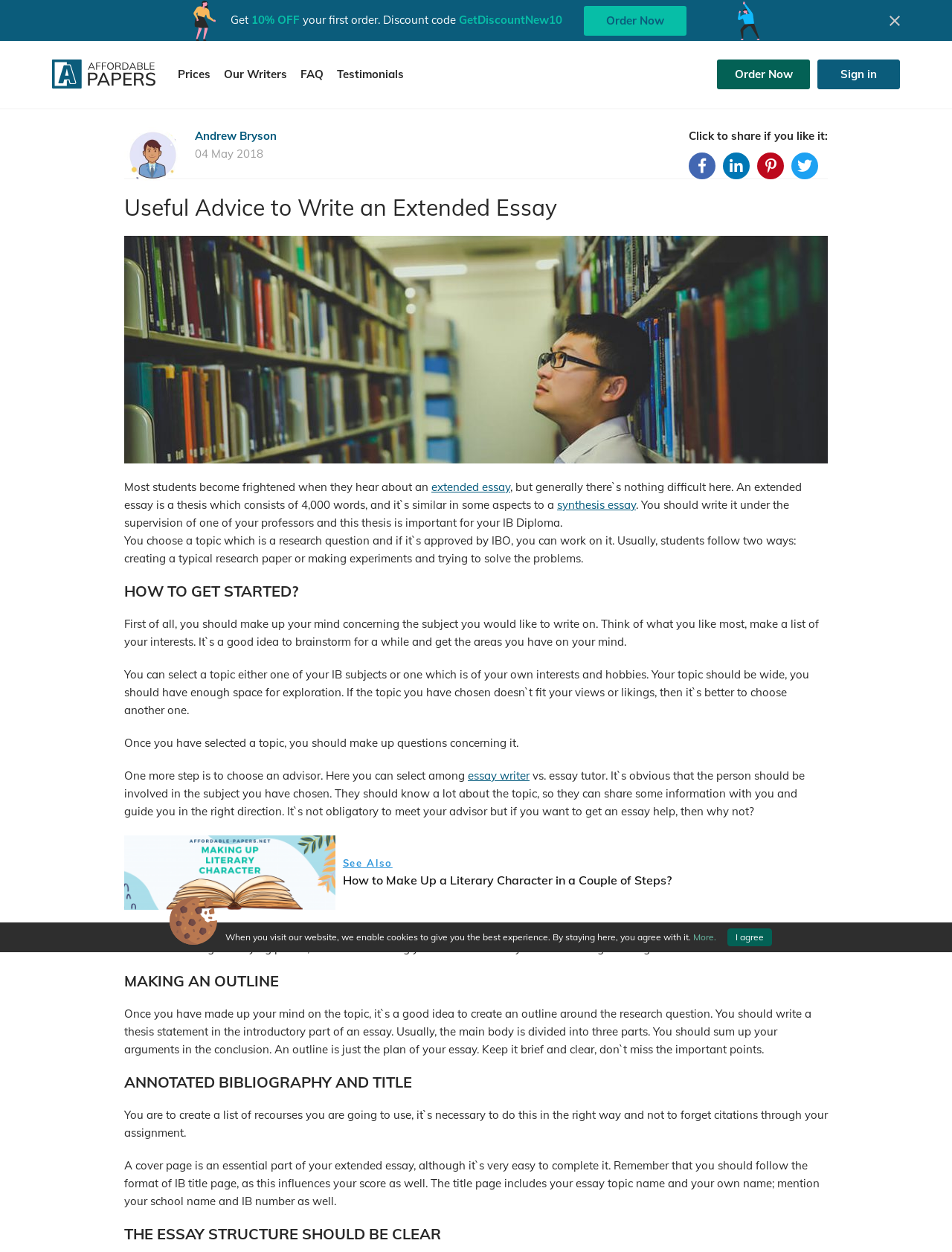Please identify the bounding box coordinates of the element I need to click to follow this instruction: "Share on Facebook".

None